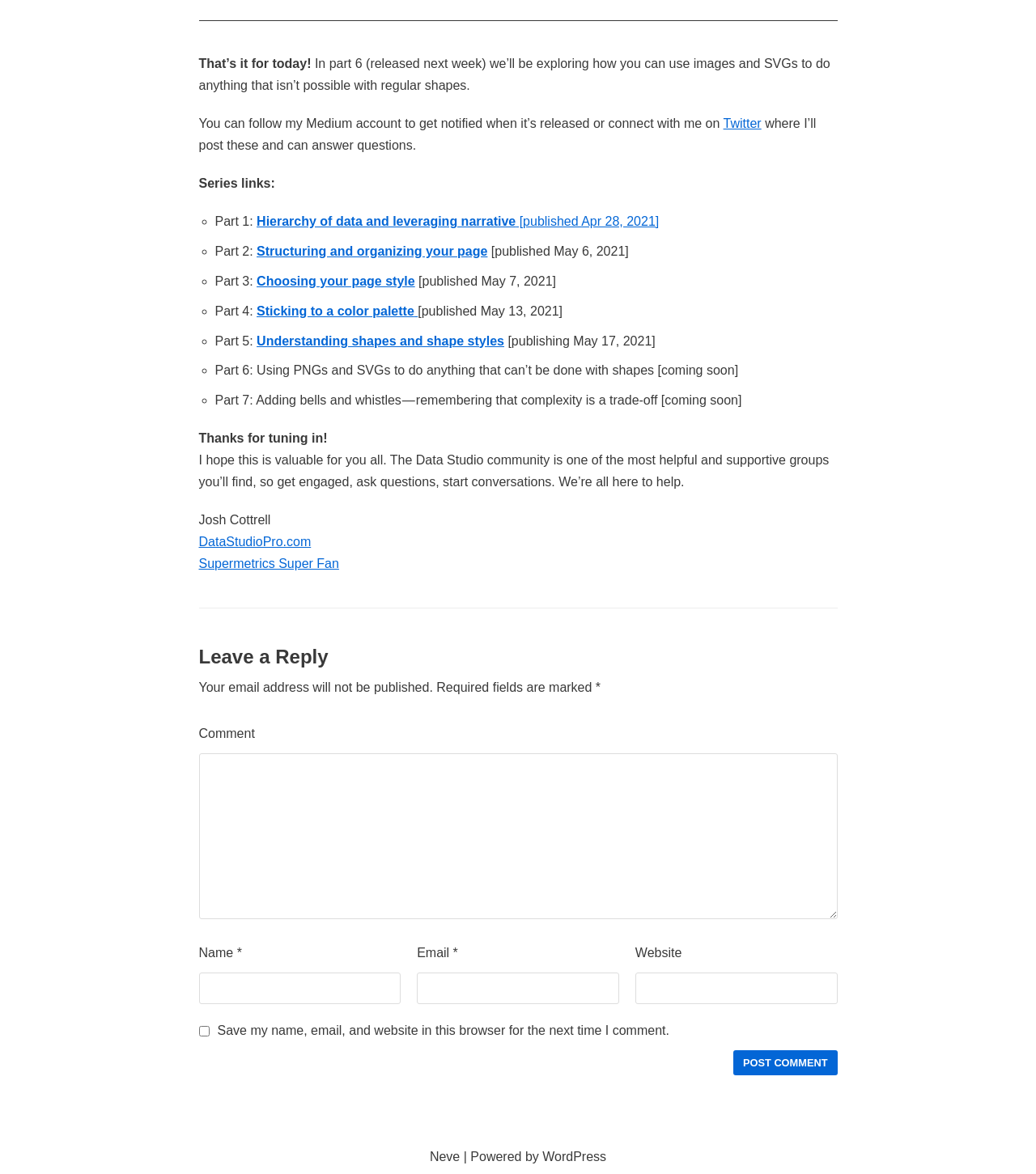Determine the bounding box coordinates of the clickable element to complete this instruction: "Leave a reply". Provide the coordinates in the format of four float numbers between 0 and 1, [left, top, right, bottom].

[0.192, 0.546, 0.808, 0.574]